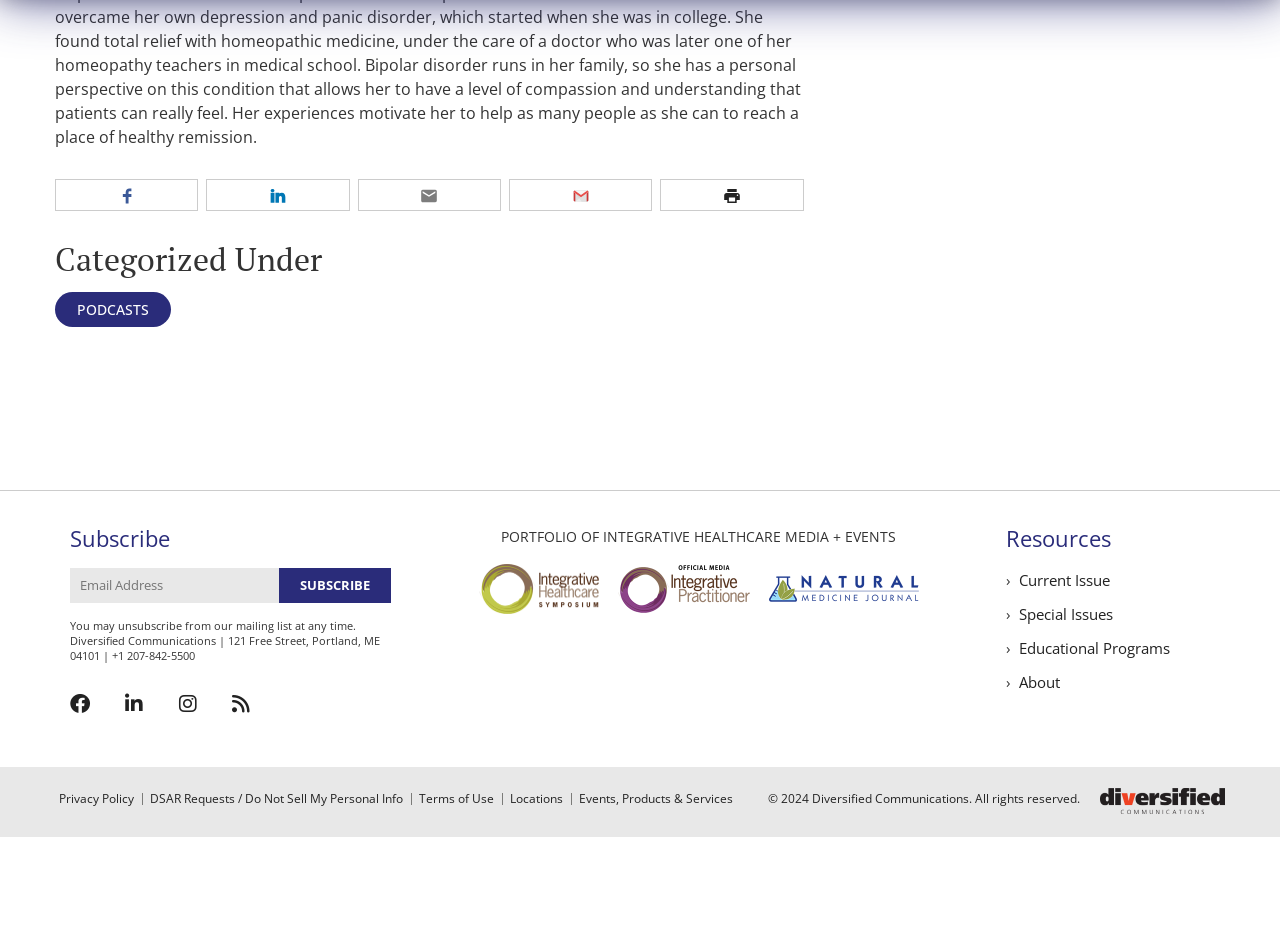From the element description Terms of Use, predict the bounding box coordinates of the UI element. The coordinates must be specified in the format (top-left x, top-left y, bottom-right x, bottom-right y) and should be within the 0 to 1 range.

[0.327, 0.74, 0.386, 0.756]